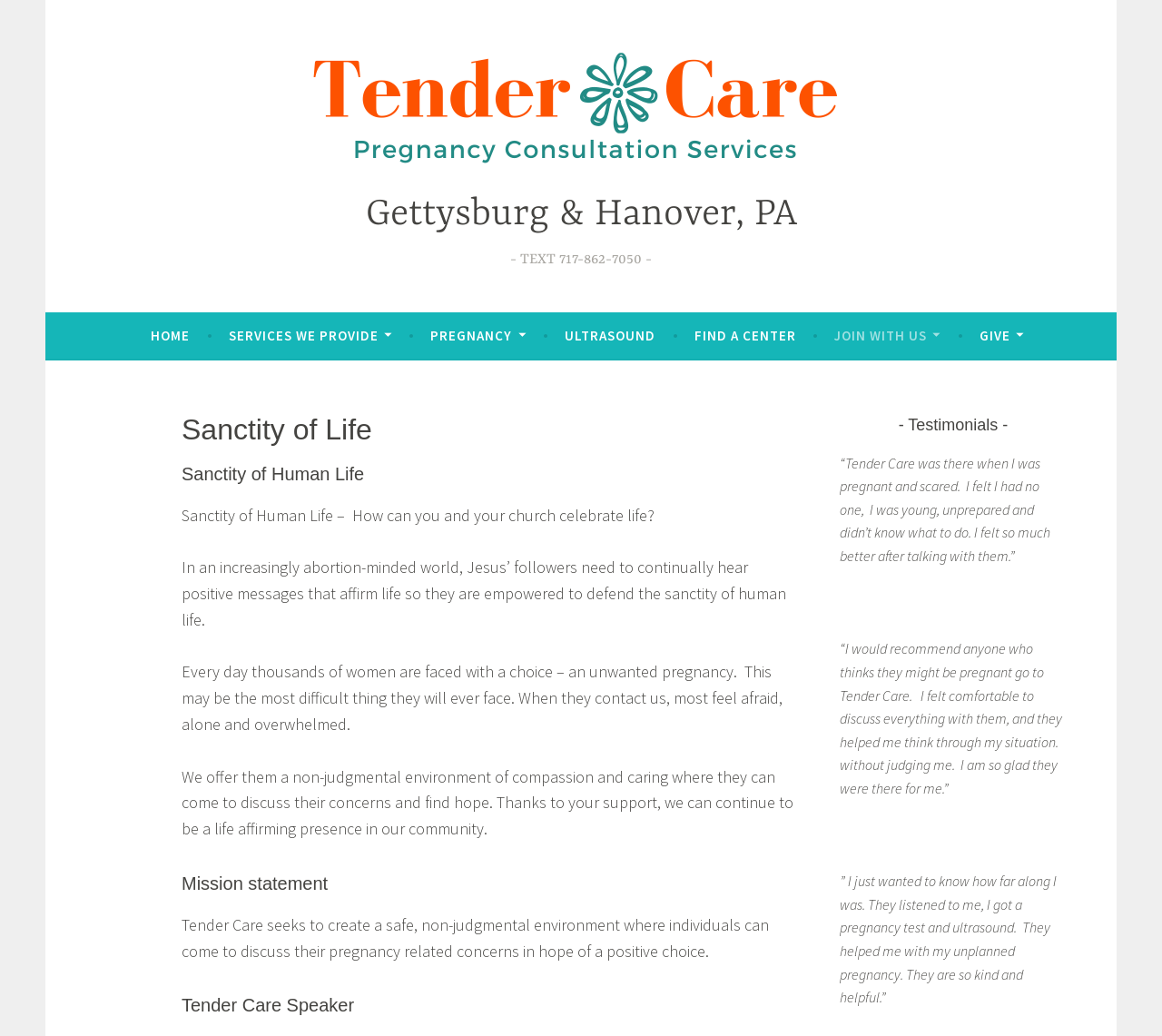Locate the bounding box coordinates of the element that should be clicked to execute the following instruction: "Click on the 'SERVICES WE PROVIDE' link".

[0.197, 0.308, 0.338, 0.34]